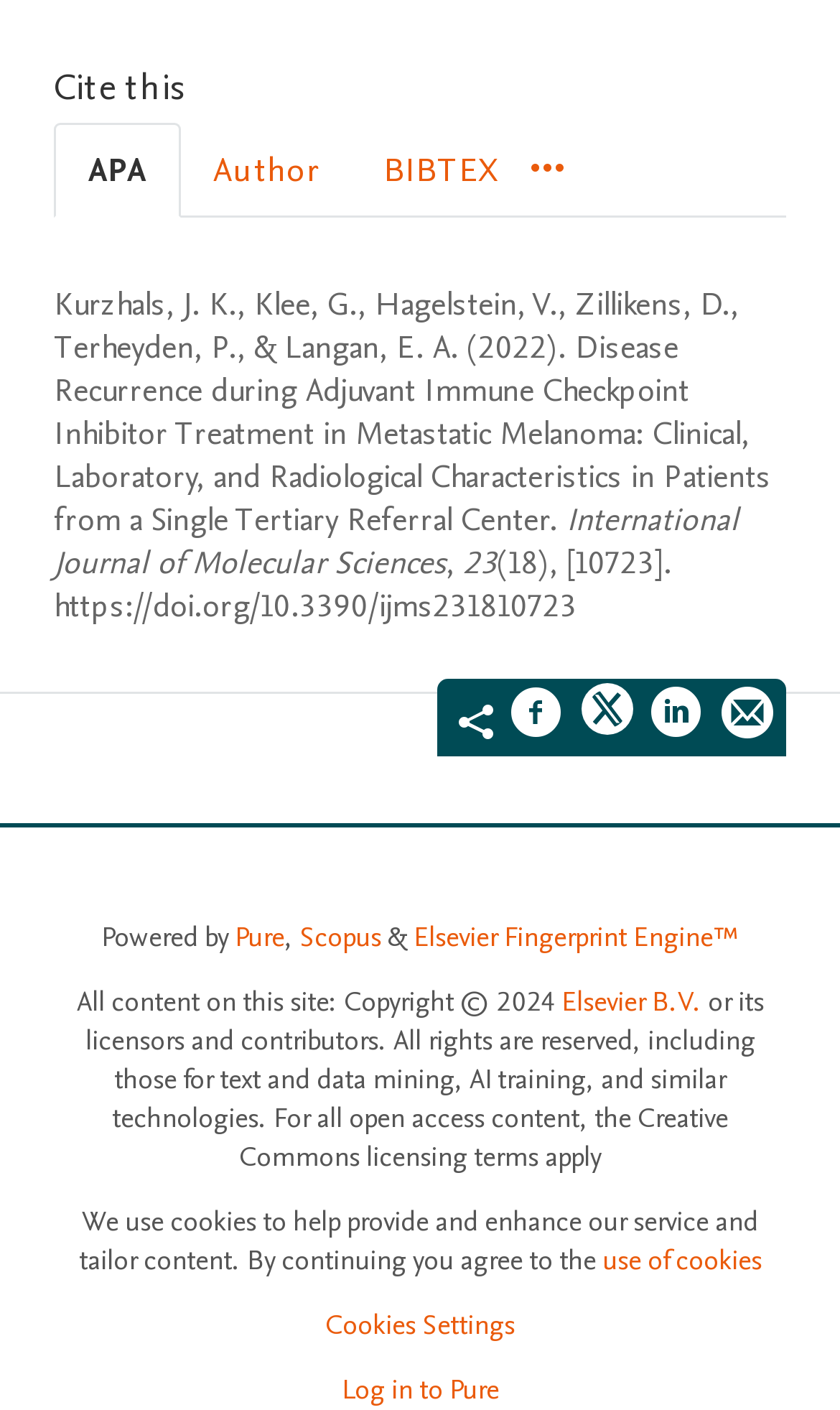Give a one-word or short phrase answer to the question: 
What is the journal name of the research paper?

International Journal of Molecular Sciences